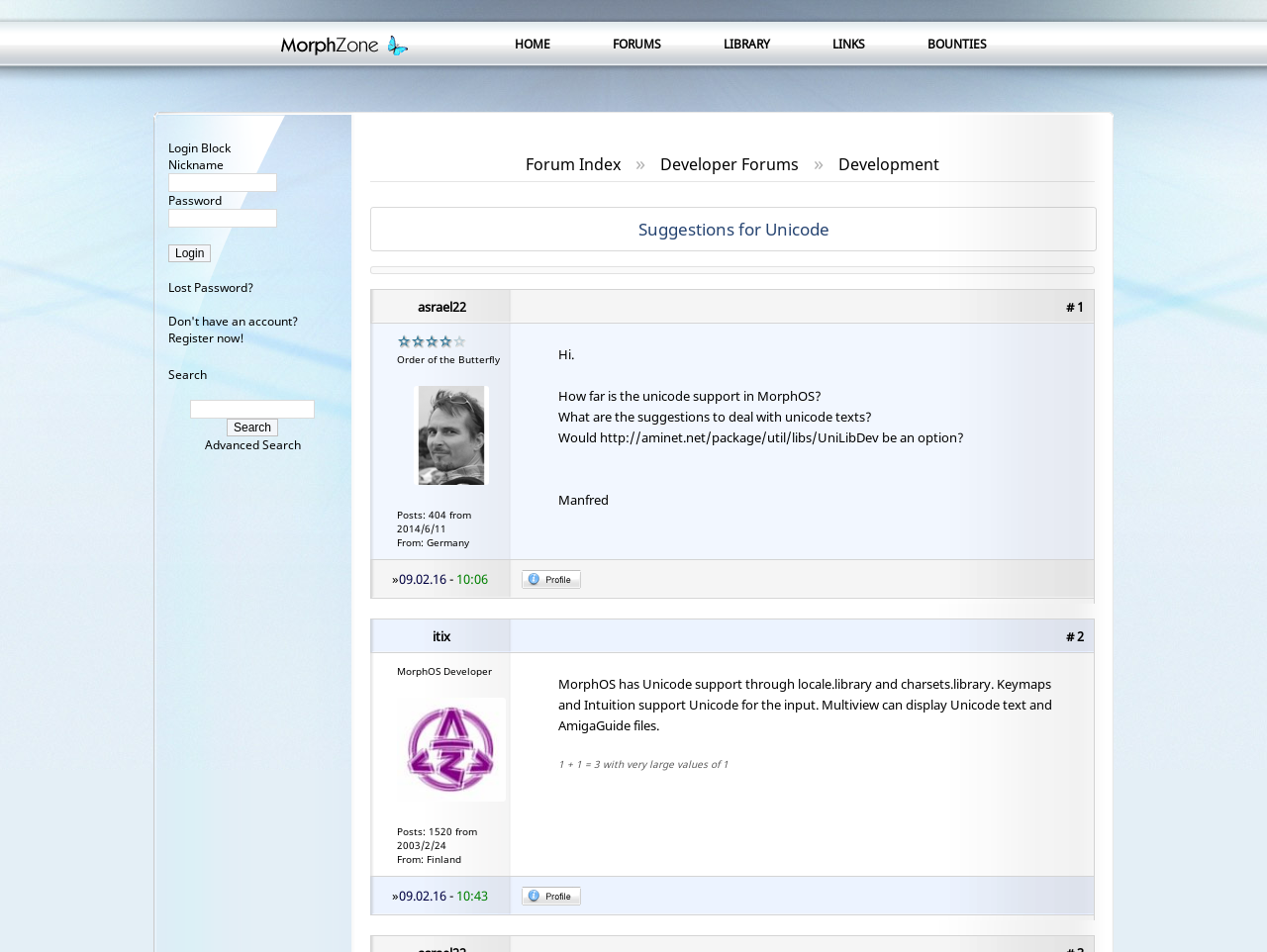Locate the bounding box of the UI element based on this description: "Forum Index". Provide four float numbers between 0 and 1 as [left, top, right, bottom].

[0.415, 0.161, 0.49, 0.184]